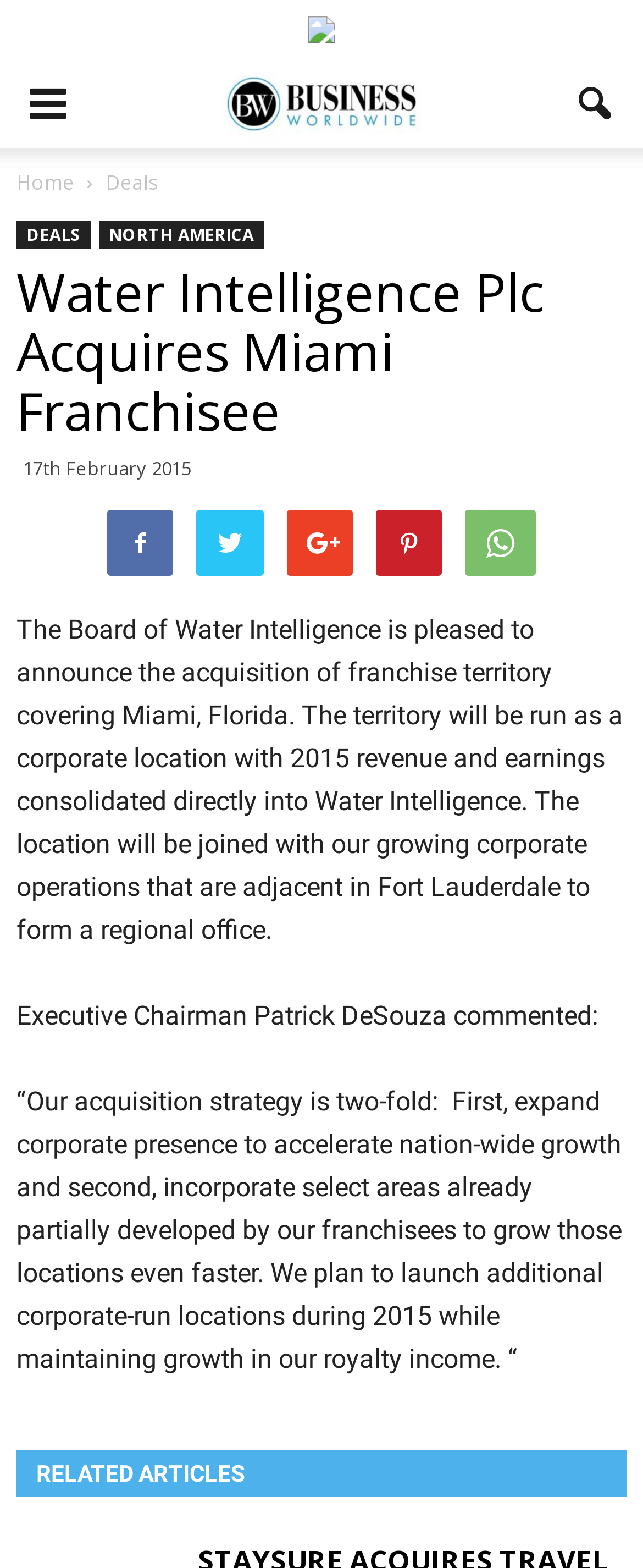Pinpoint the bounding box coordinates of the clickable area needed to execute the instruction: "Click the button to go back". The coordinates should be specified as four float numbers between 0 and 1, i.e., [left, top, right, bottom].

[0.856, 0.038, 1.0, 0.095]